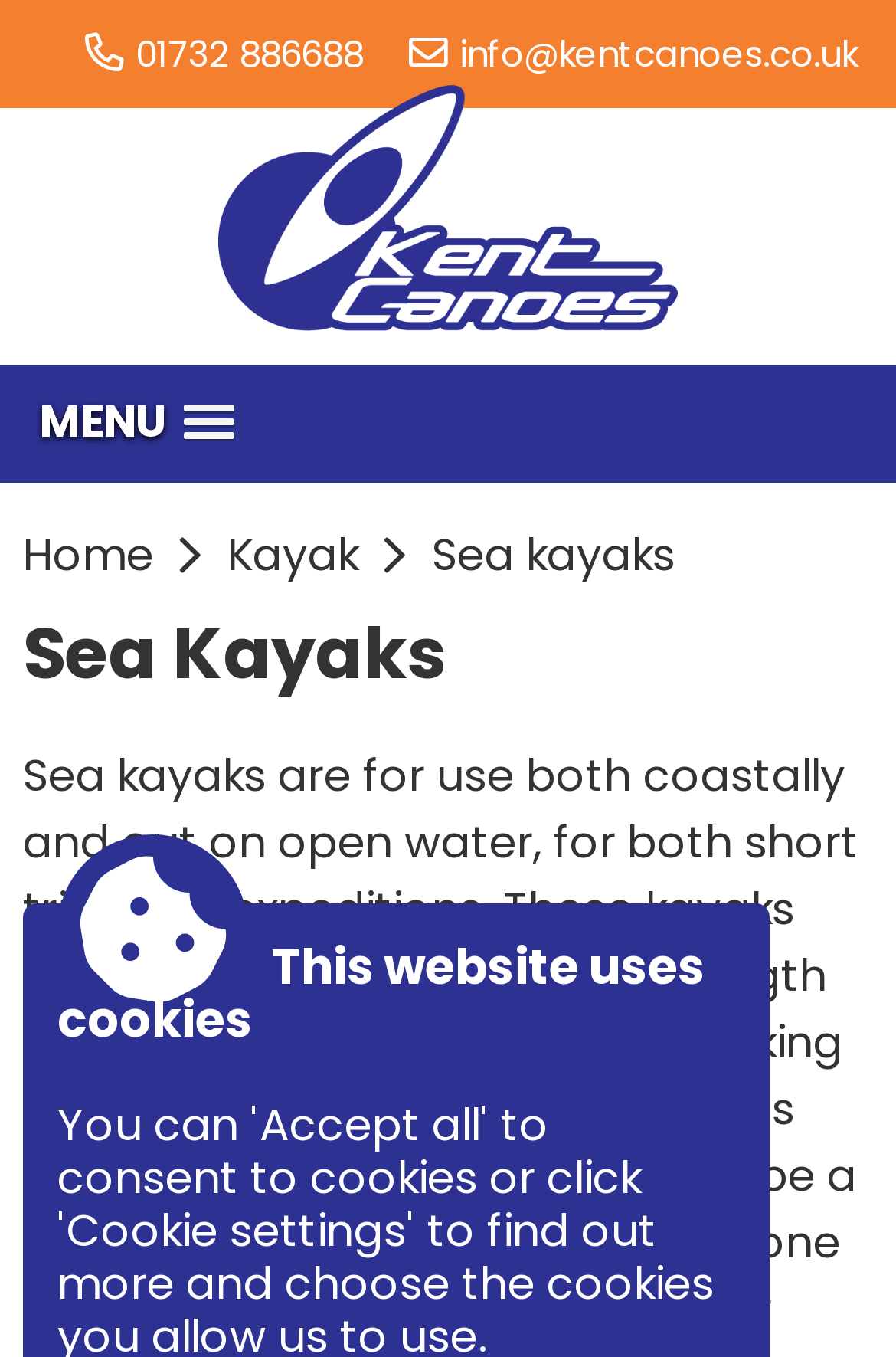Explain the webpage in detail, including its primary components.

The webpage is about sea kayaks, with a prominent header "Sea Kayaks" located near the top center of the page. Below the header, there is a navigation menu with links to "Home", "Kayak", and the currently selected "Sea kayaks" option, aligned horizontally and positioned near the top of the page.

At the top left corner, there is a logo of "Kent Canoes" with an image, accompanied by the company's phone number "01732 886688" and email address "info@kentcanoes.co.uk" to the right. A "MENU" link is located at the top right corner, which has a popup menu.

Near the bottom of the page, there is a notice stating "This website uses cookies", accompanied by an icon.